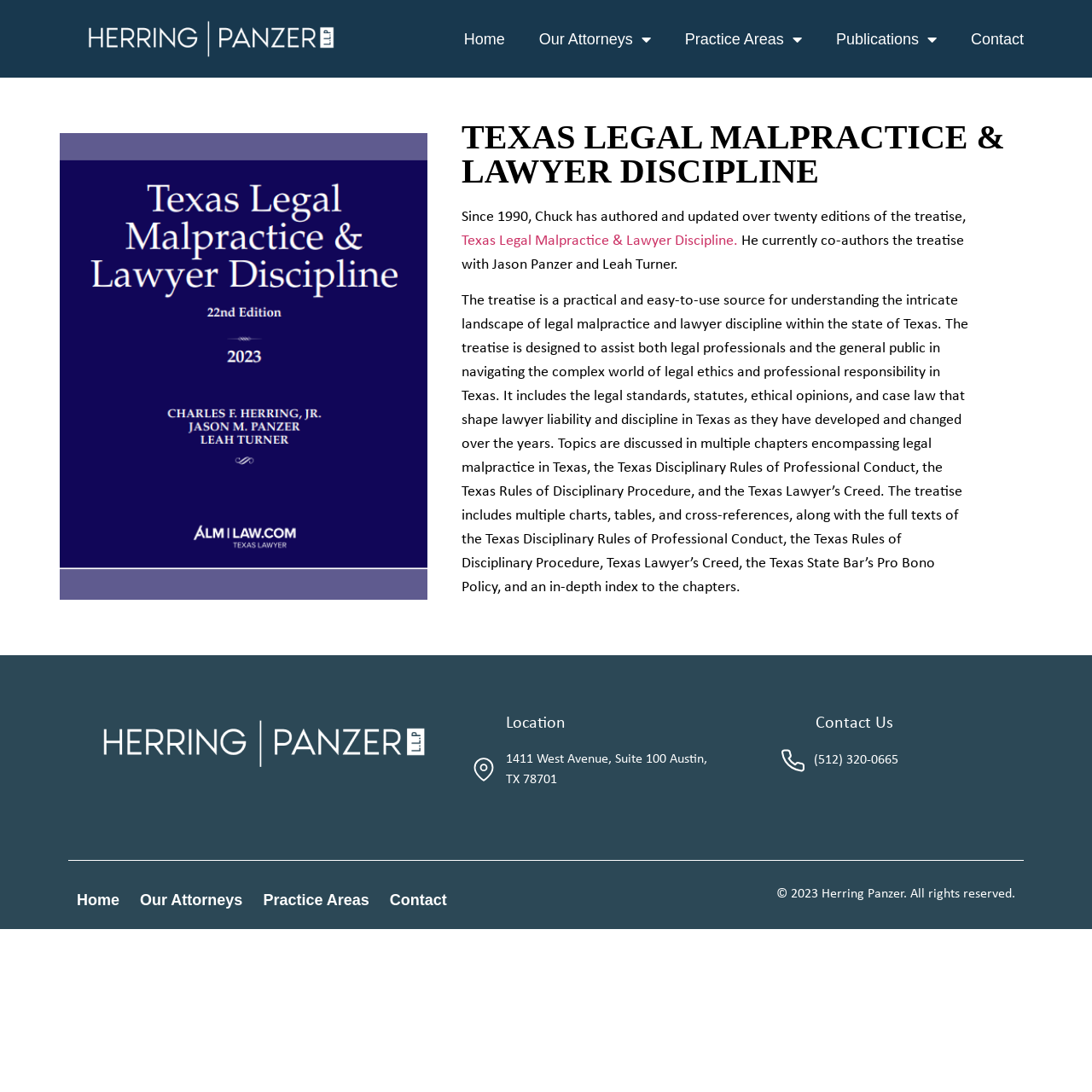Identify the bounding box coordinates of the area that should be clicked in order to complete the given instruction: "Call the phone number (512) 320-0665". The bounding box coordinates should be four float numbers between 0 and 1, i.e., [left, top, right, bottom].

[0.715, 0.686, 0.922, 0.707]